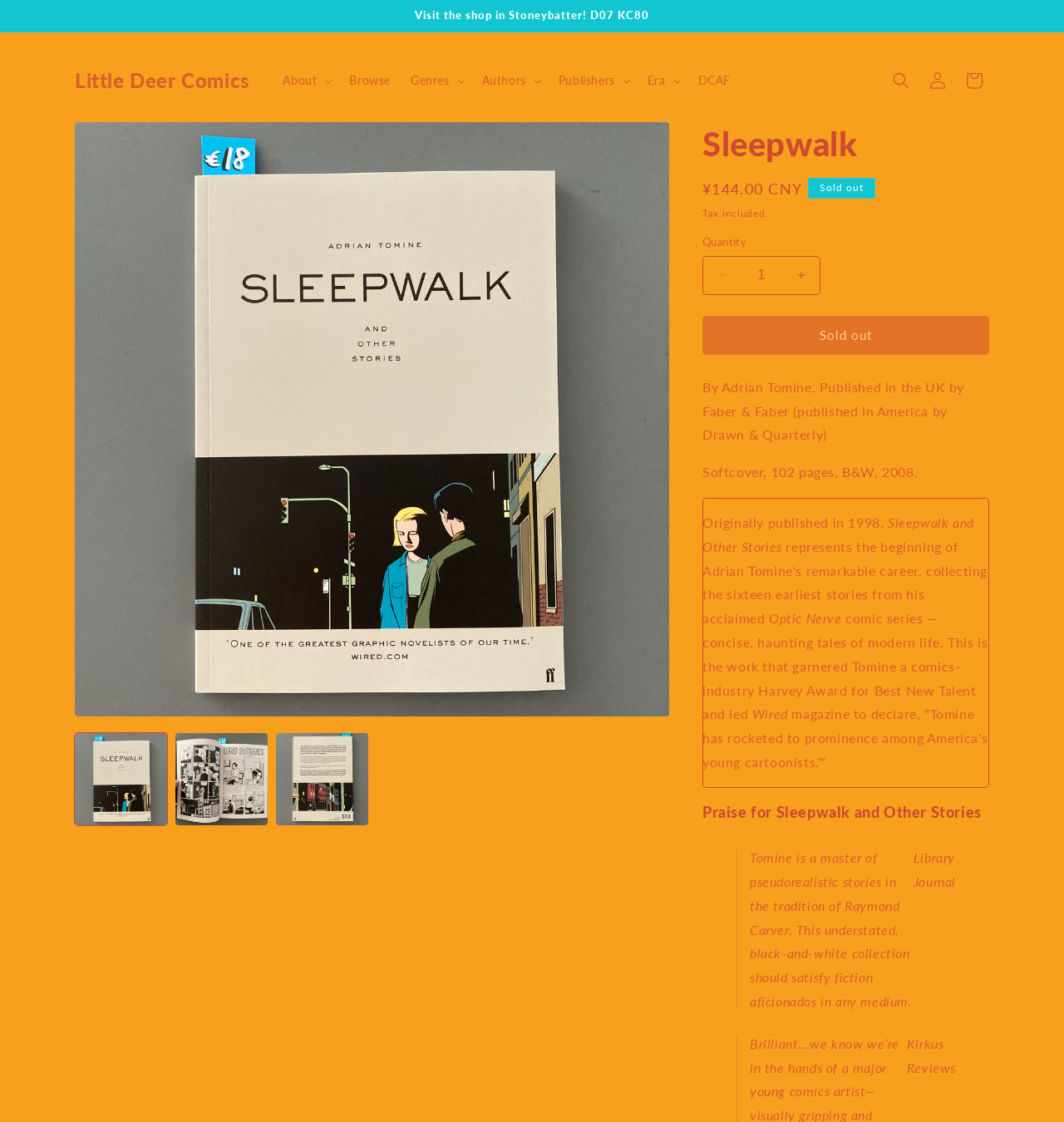Please indicate the bounding box coordinates for the clickable area to complete the following task: "Visit the shop in Stoneybatter!". The coordinates should be specified as four float numbers between 0 and 1, i.e., [left, top, right, bottom].

[0.39, 0.007, 0.61, 0.019]